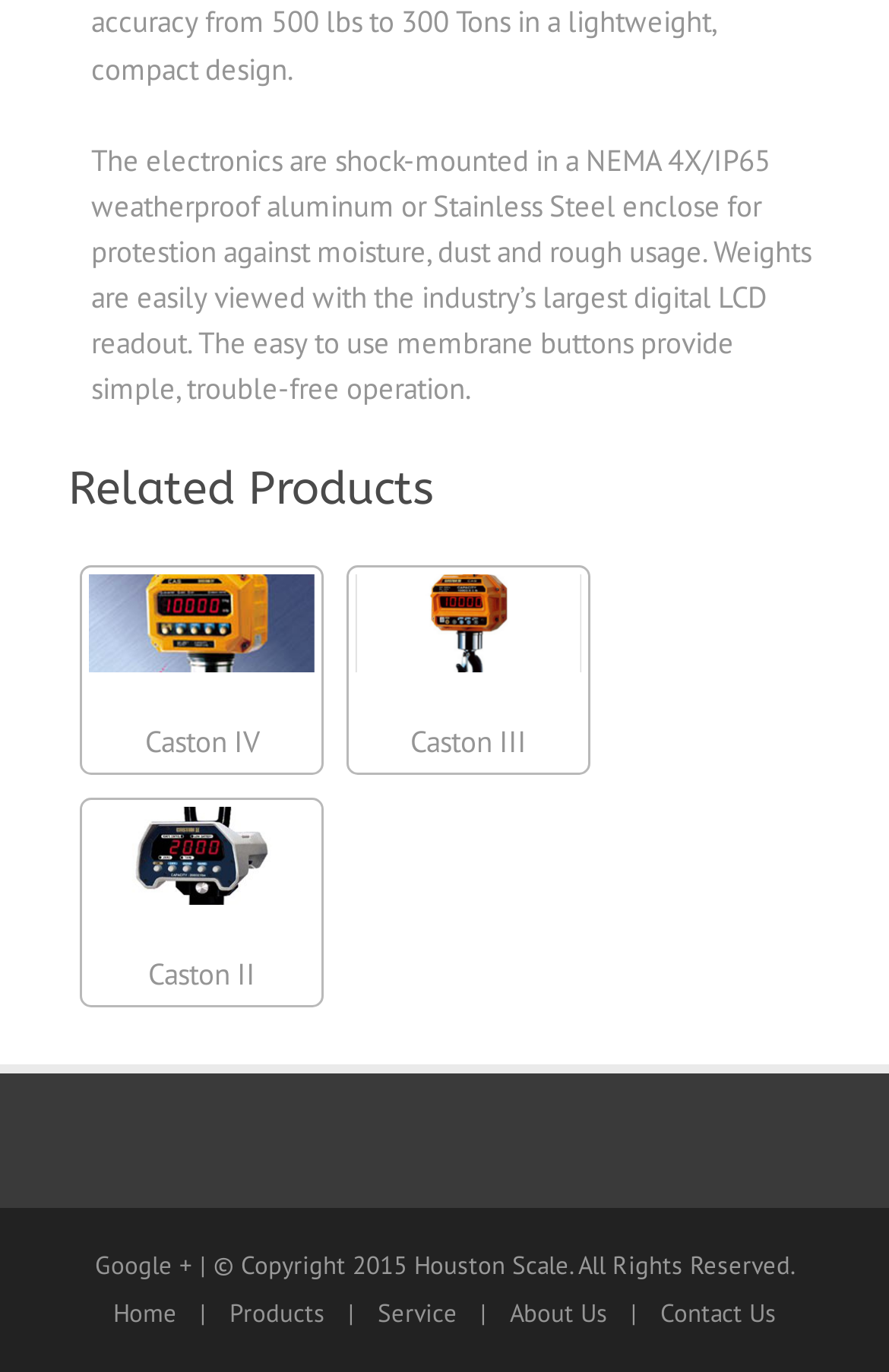Please identify the coordinates of the bounding box that should be clicked to fulfill this instruction: "view related products".

[0.077, 0.335, 0.923, 0.378]